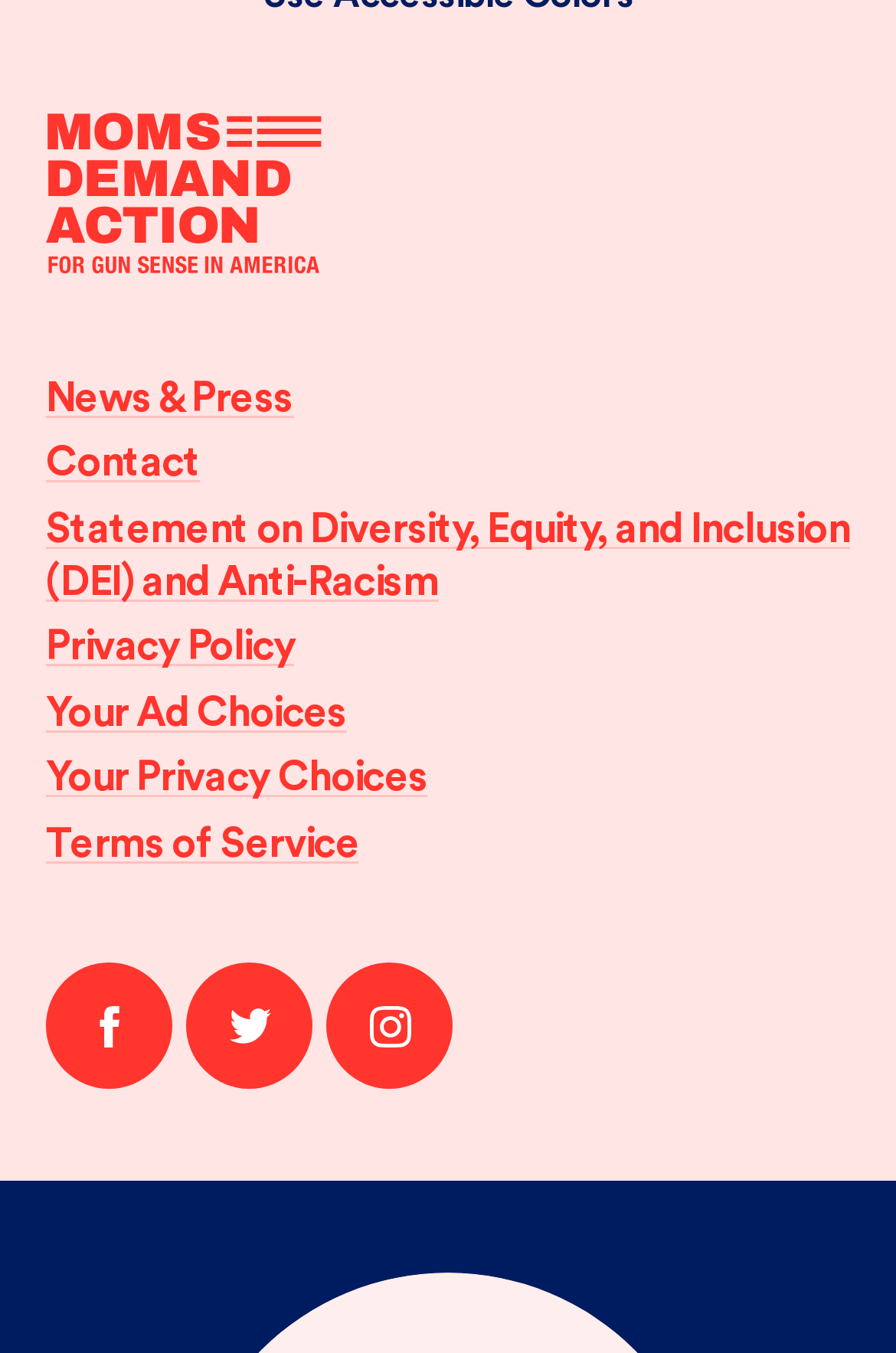Please locate the bounding box coordinates of the element that should be clicked to complete the given instruction: "Contact us".

[0.051, 0.327, 0.224, 0.357]